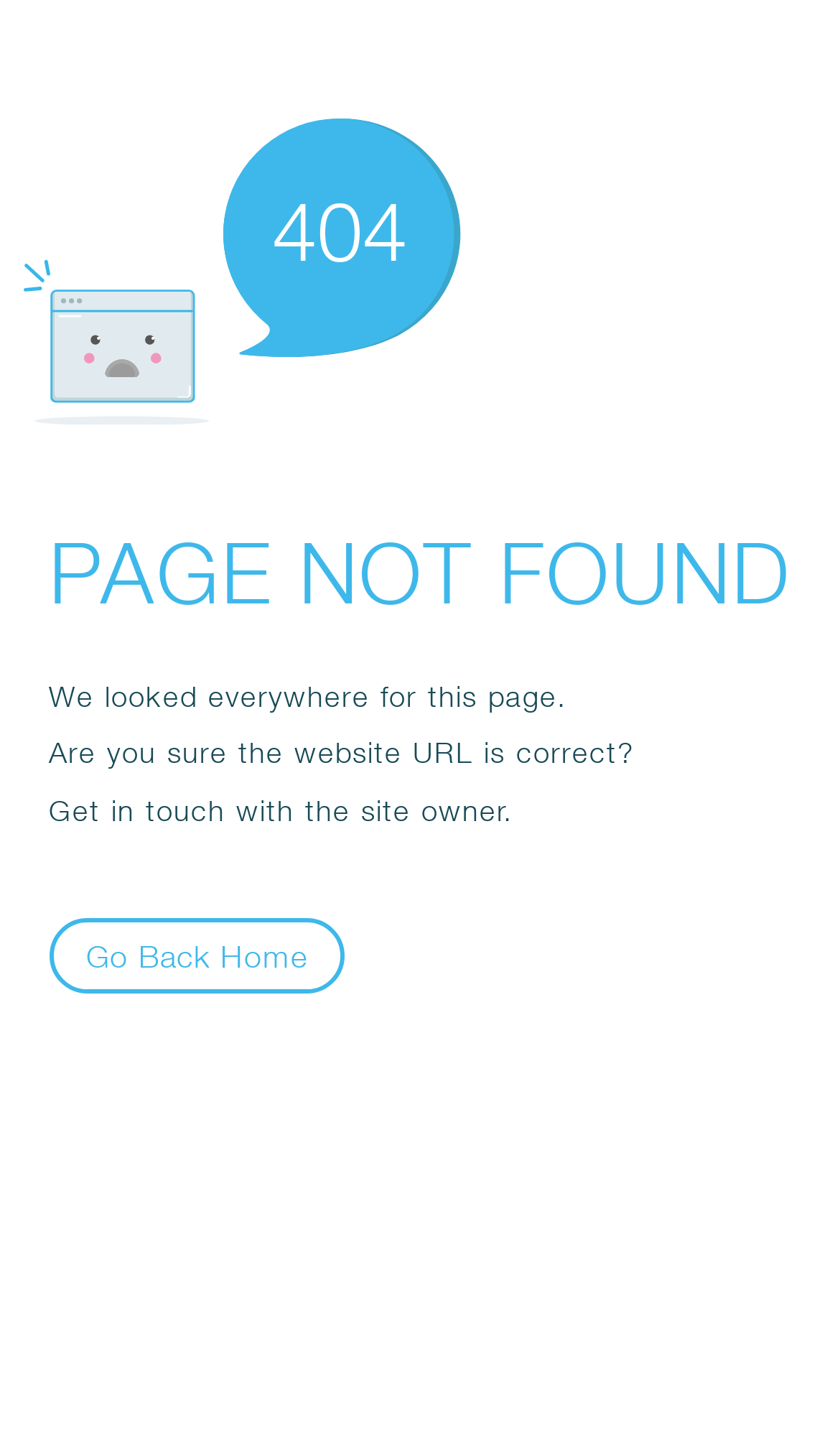Determine the bounding box for the described UI element: "Go Back Home".

[0.058, 0.642, 0.411, 0.695]